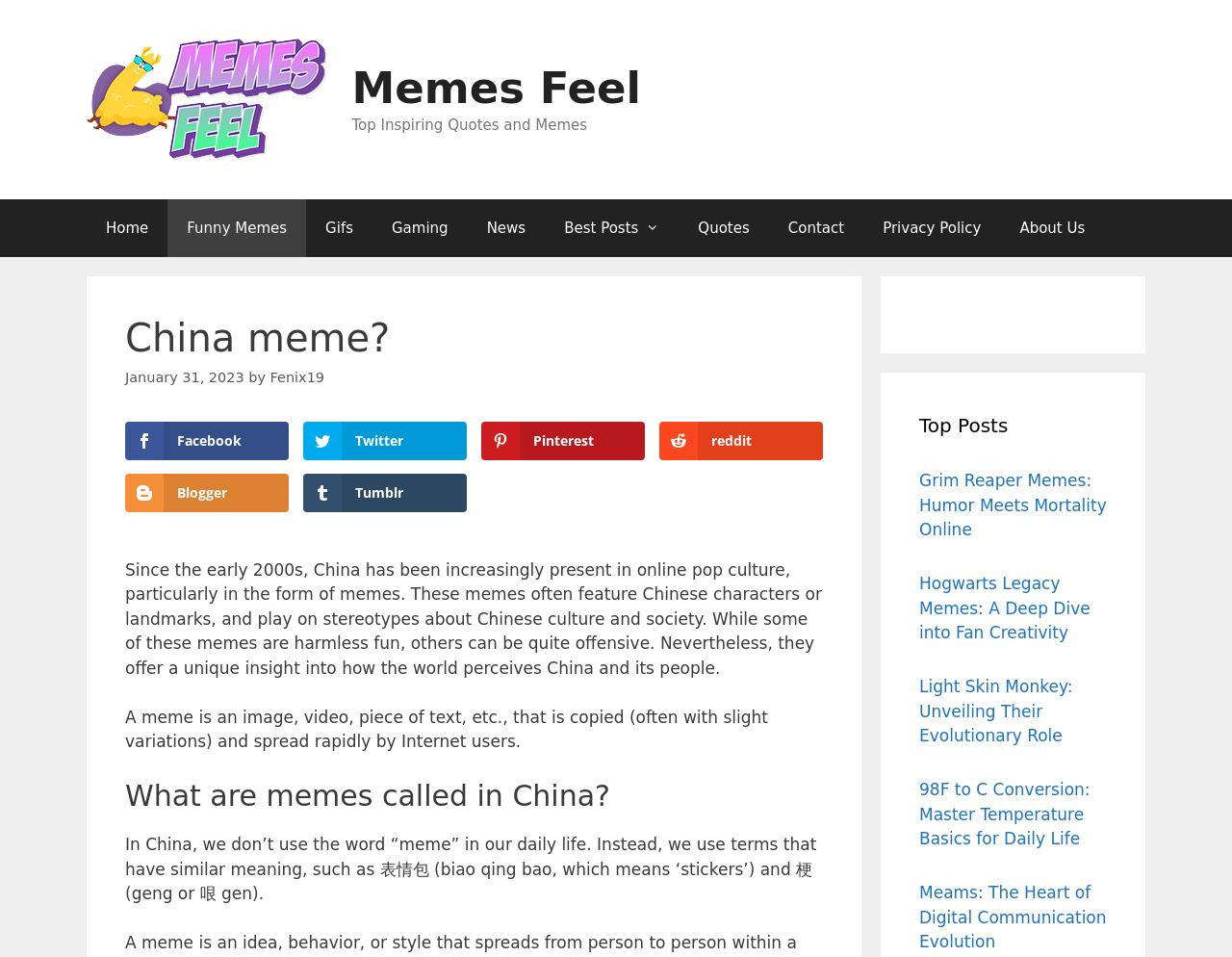Please provide the bounding box coordinates for the element that needs to be clicked to perform the following instruction: "Check out the 'Grim Reaper Memes' post". The coordinates should be given as four float numbers between 0 and 1, i.e., [left, top, right, bottom].

[0.746, 0.492, 0.898, 0.563]